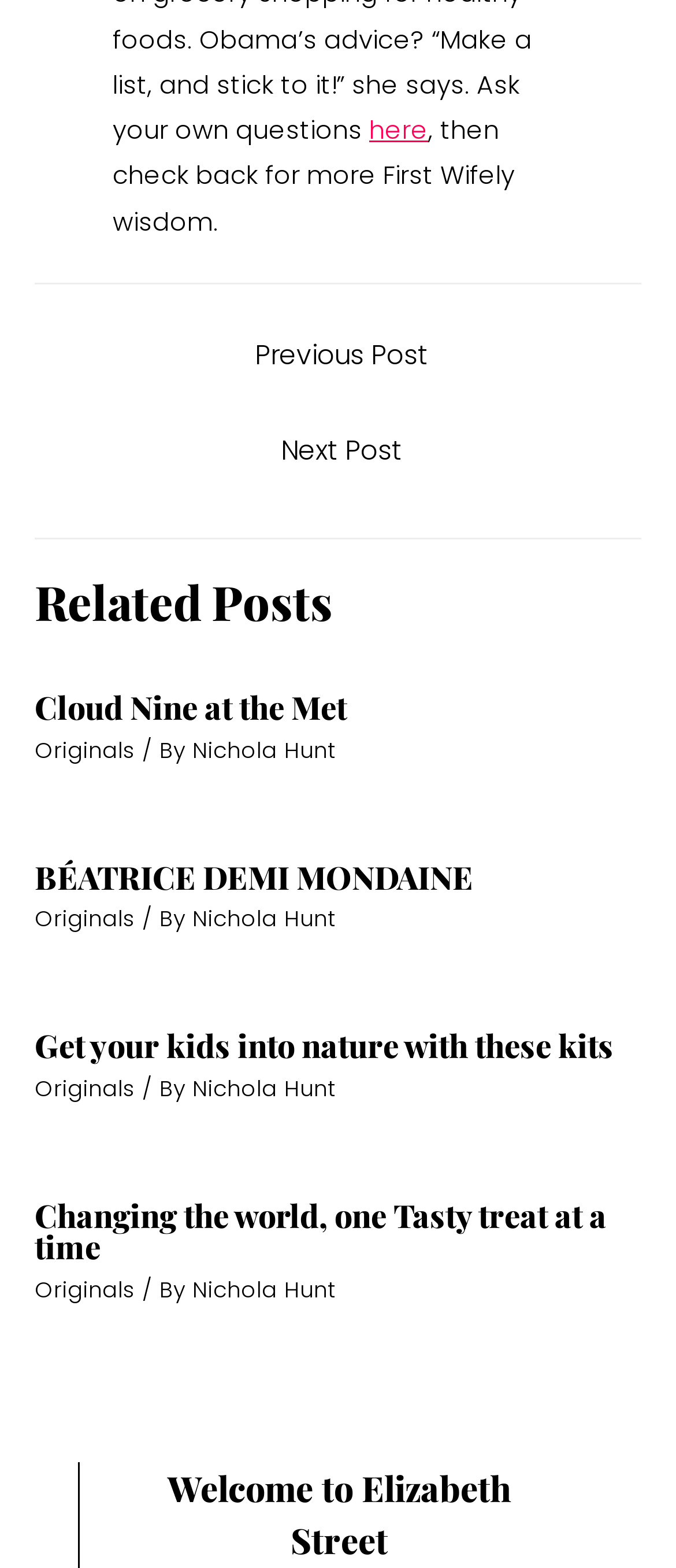Can you identify the bounding box coordinates of the clickable region needed to carry out this instruction: 'Learn about KORDA’S ropes technology'? The coordinates should be four float numbers within the range of 0 to 1, stated as [left, top, right, bottom].

None